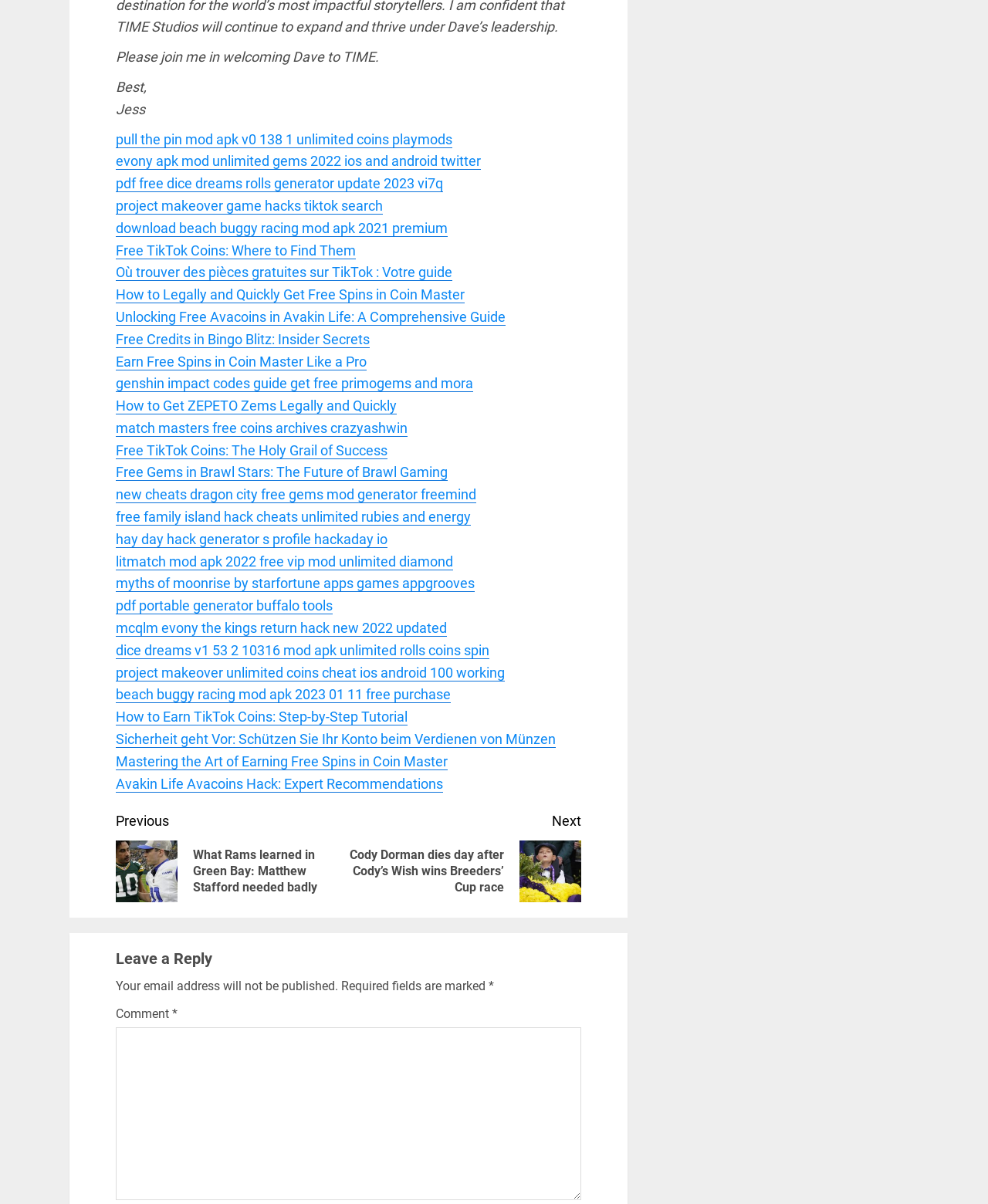Find the bounding box coordinates for the area you need to click to carry out the instruction: "Sign in". The coordinates should be four float numbers between 0 and 1, indicated as [left, top, right, bottom].

None